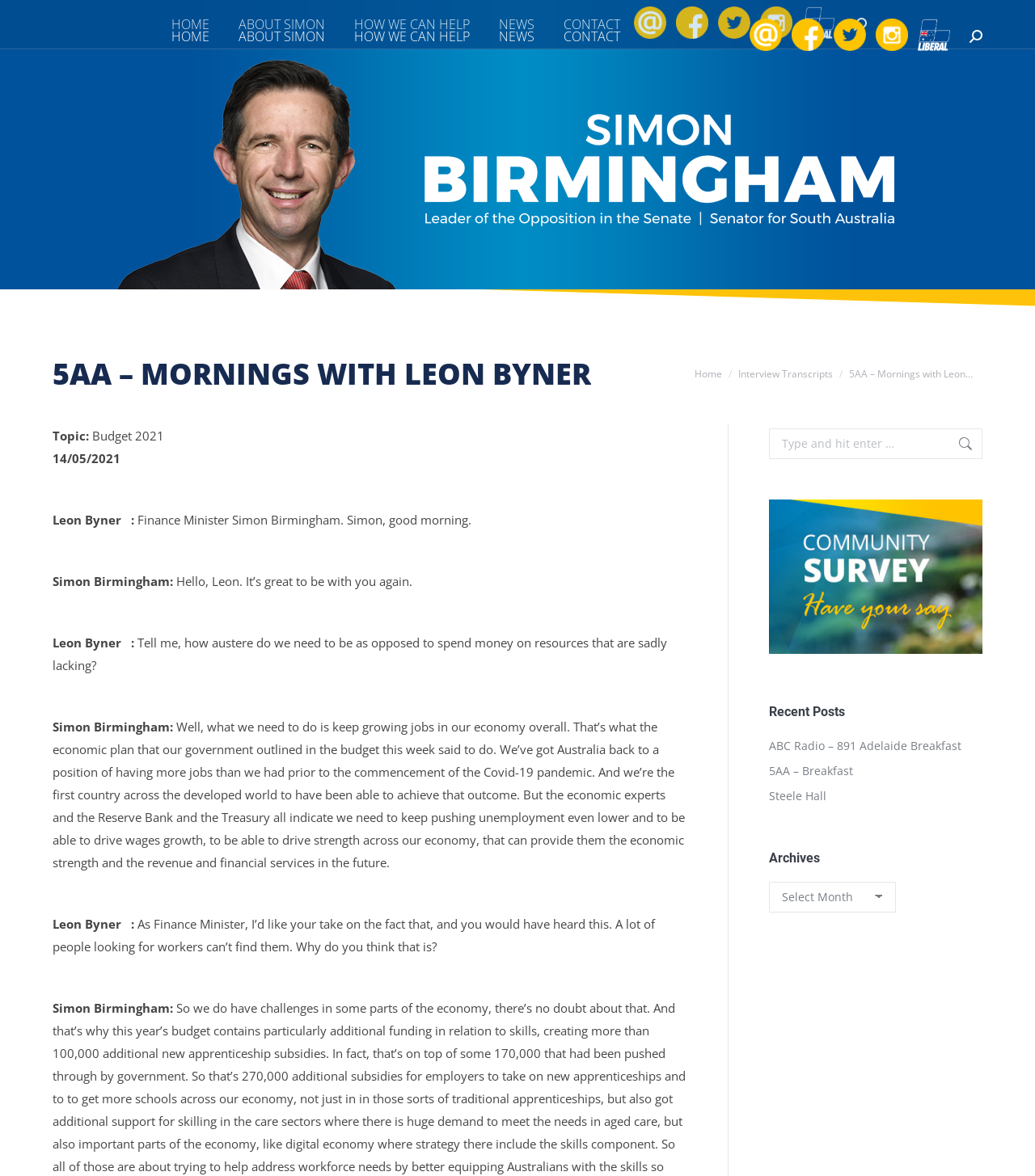Provide a one-word or short-phrase response to the question:
What is the name of the radio show?

5AA – Mornings with Leon Byner